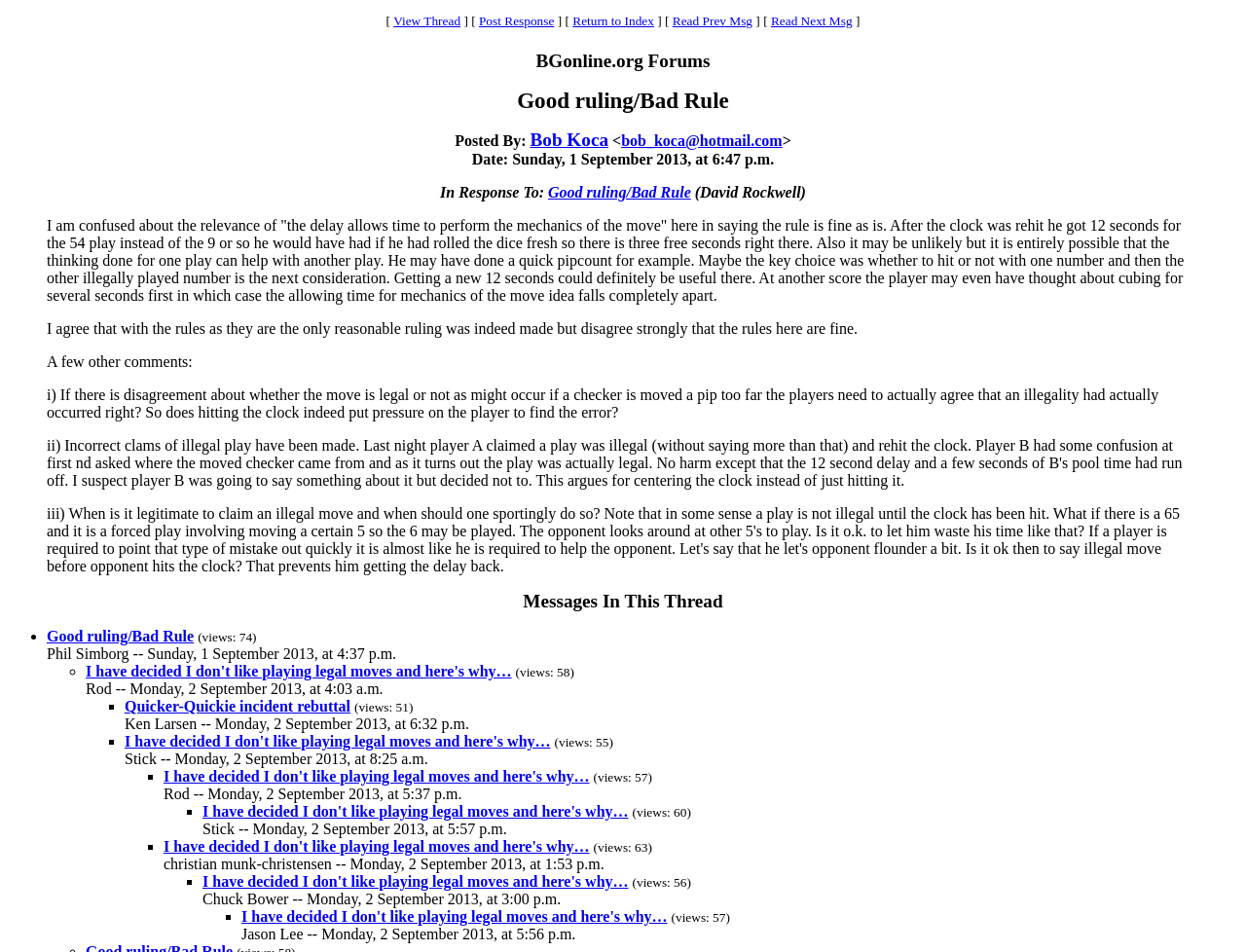What is the name of the forum?
Refer to the screenshot and deliver a thorough answer to the question presented.

I looked at the top of the webpage and found the name of the forum. The name is listed as 'BGonline.org Forums'.